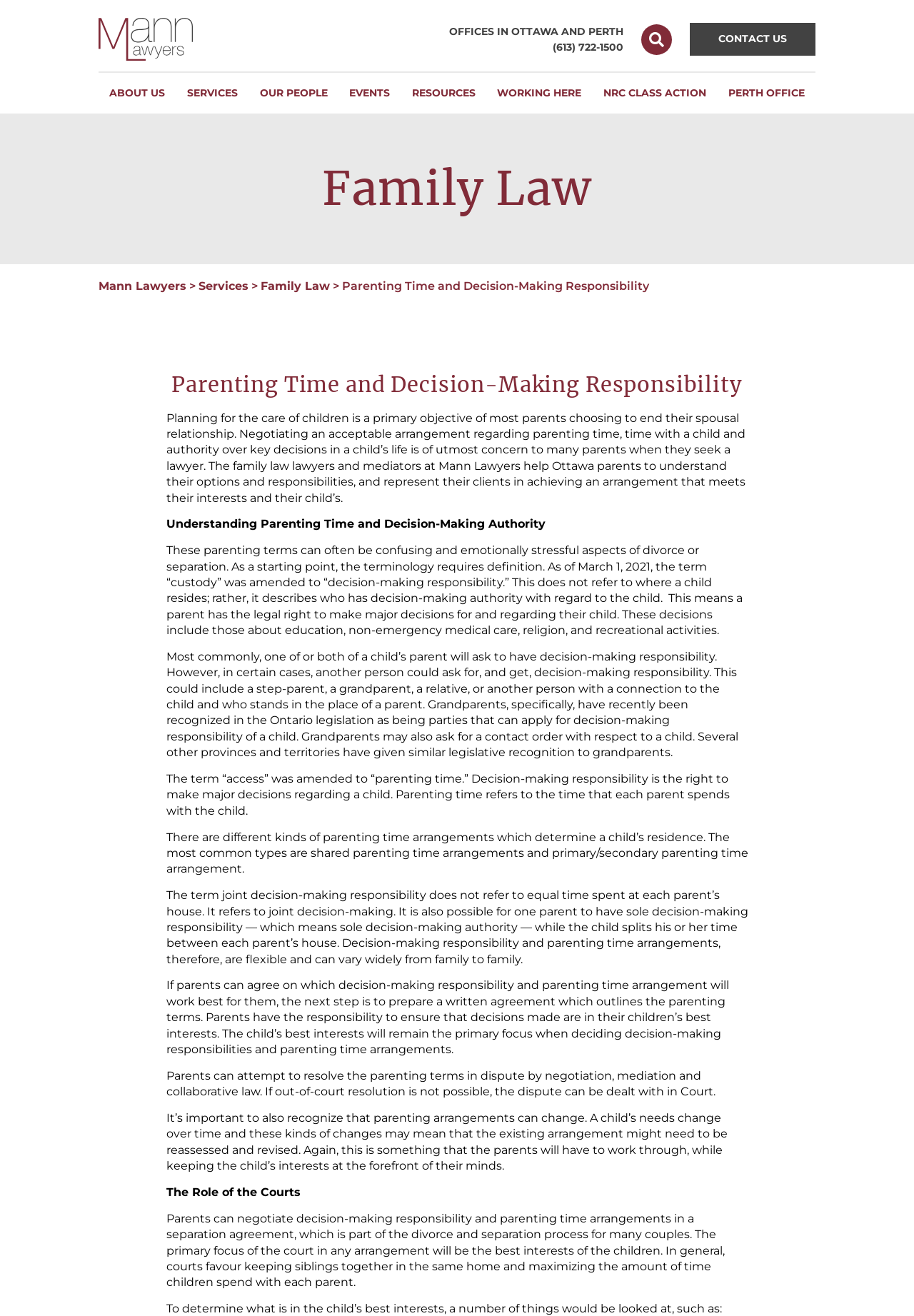Identify the bounding box coordinates of the section to be clicked to complete the task described by the following instruction: "Subscribe to the newsletter". The coordinates should be four float numbers between 0 and 1, formatted as [left, top, right, bottom].

[0.423, 0.43, 0.577, 0.452]